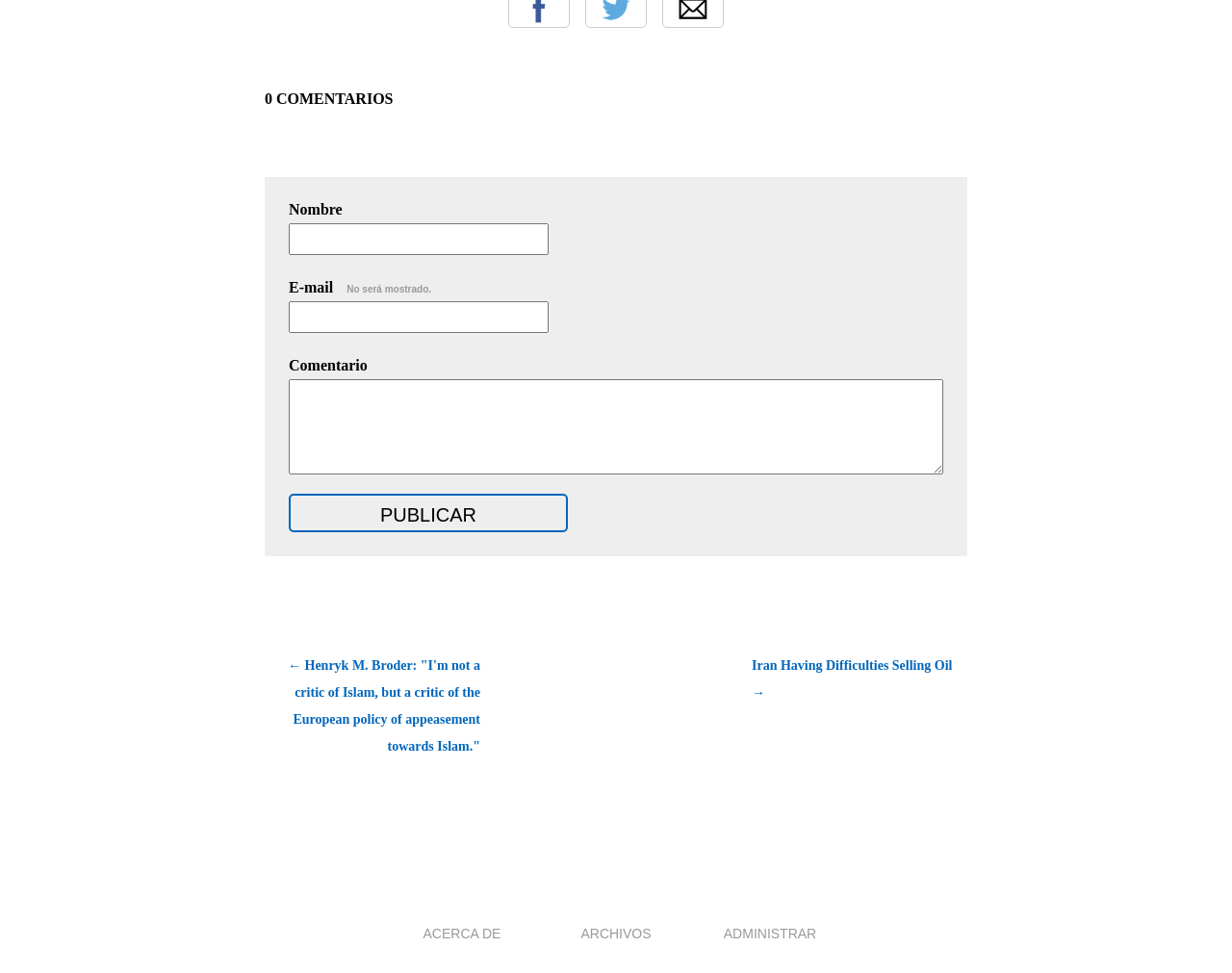What is the label of the first textbox?
Based on the image, provide your answer in one word or phrase.

Nombre